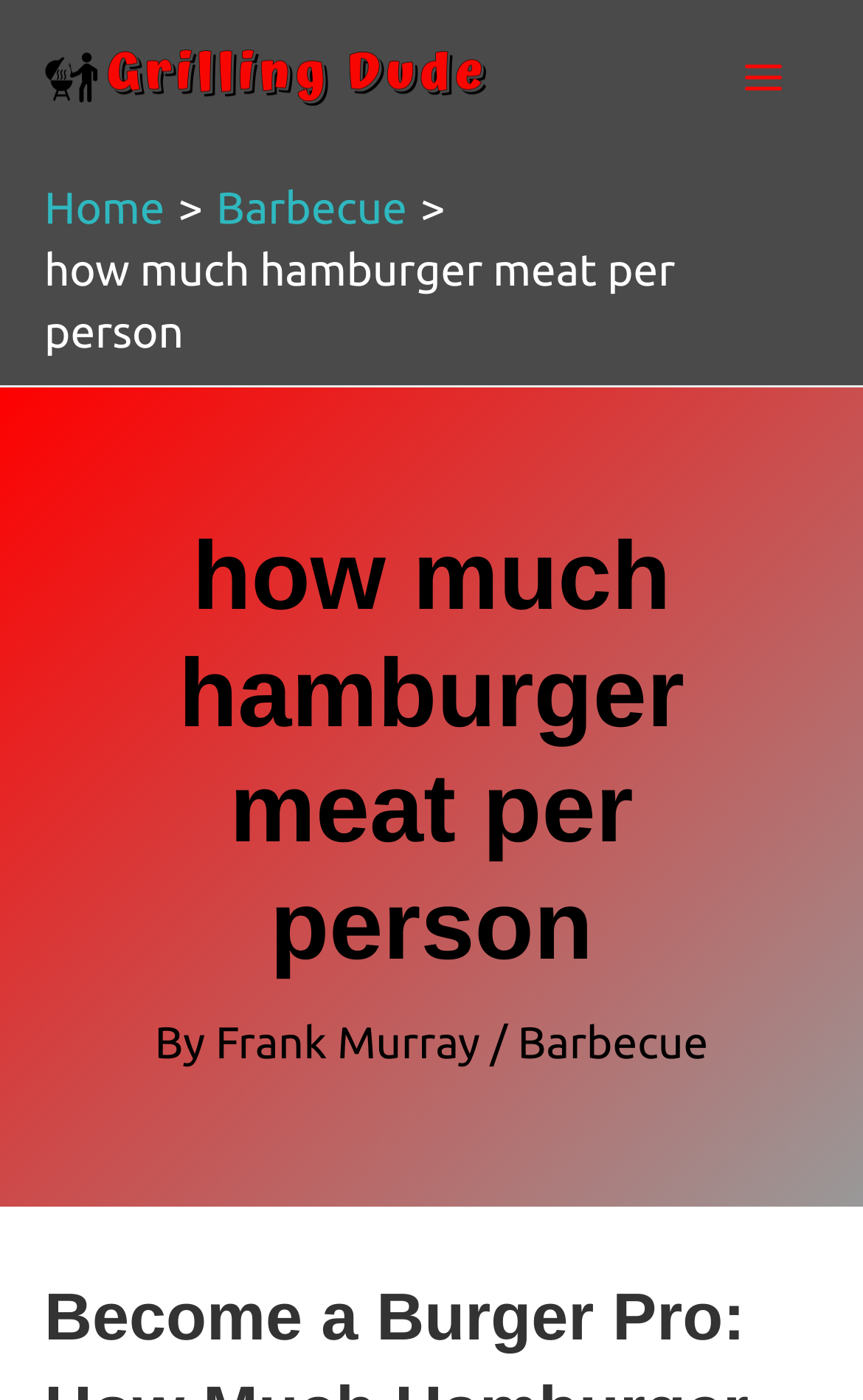What is the category of the current article?
Please provide a single word or phrase based on the screenshot.

Barbecue